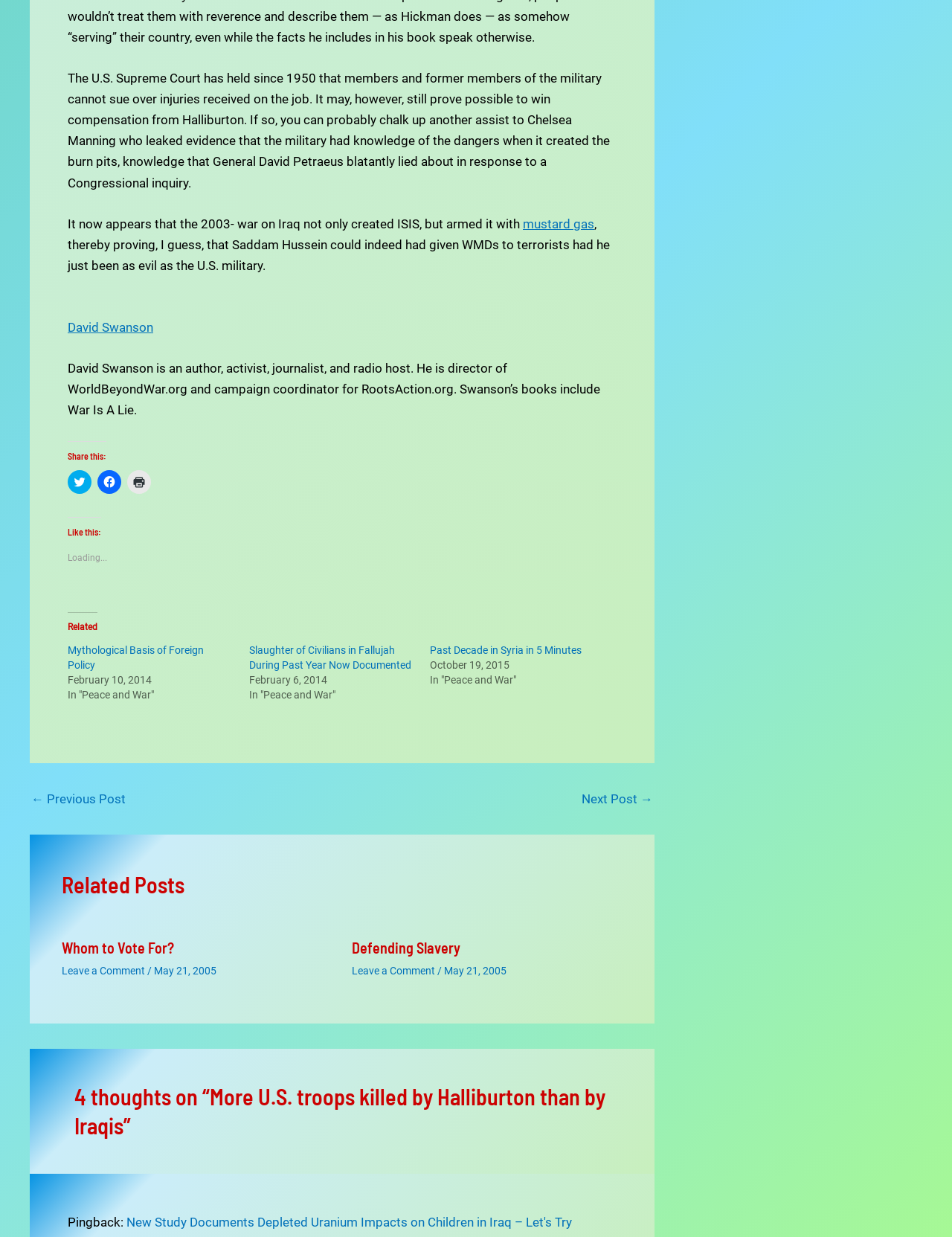Based on the image, provide a detailed and complete answer to the question: 
Who is the author of the article?

The author of the article is mentioned in the text as 'David Swanson is an author, activist, journalist, and radio host. He is director of WorldBeyondWar.org and campaign coordinator for RootsAction.org. Swanson’s books include War Is A Lie.'